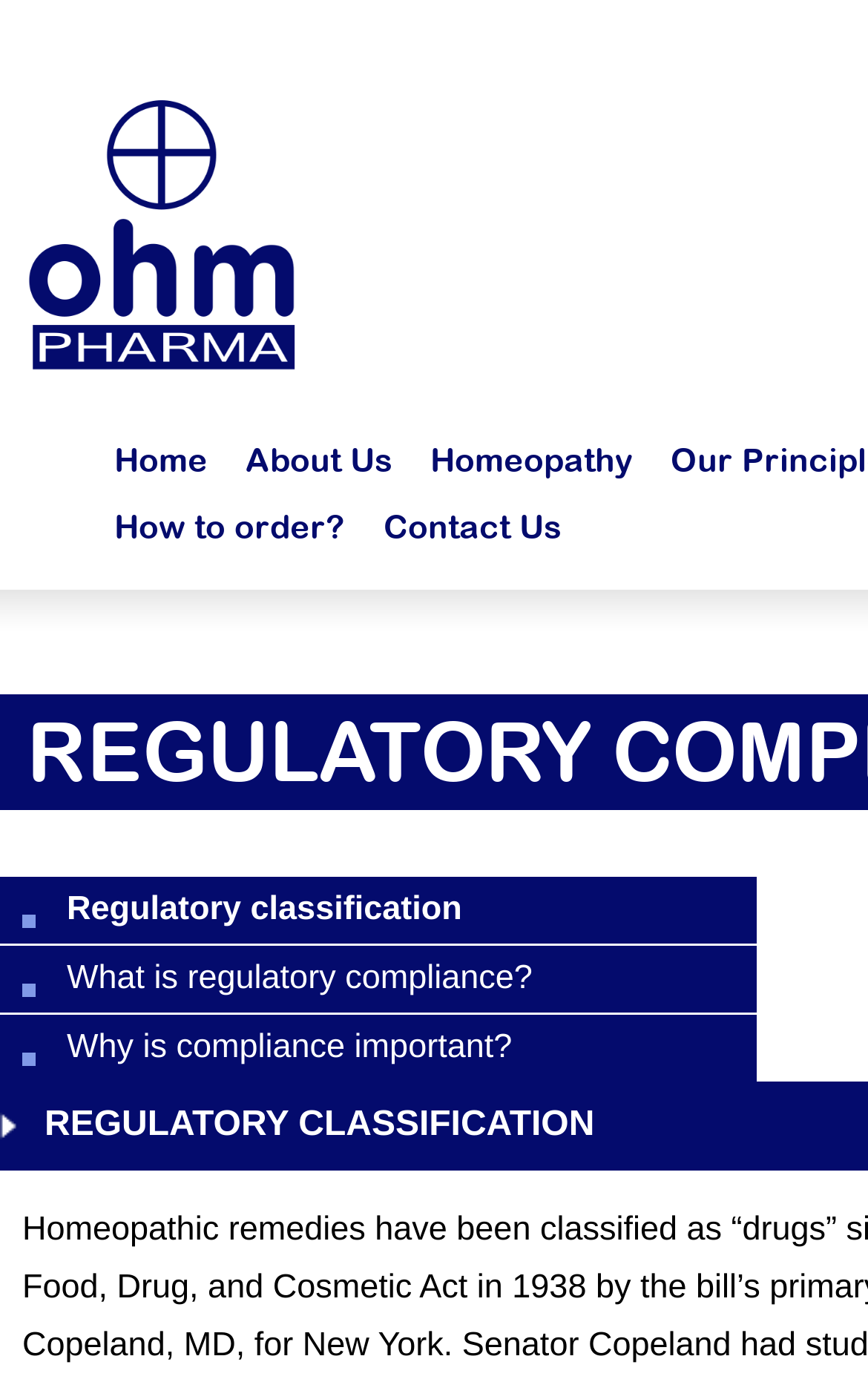Using the element description provided, determine the bounding box coordinates in the format (top-left x, top-left y, bottom-right x, bottom-right y). Ensure that all values are floating point numbers between 0 and 1. Element description: Homeopathy

[0.475, 0.31, 0.749, 0.358]